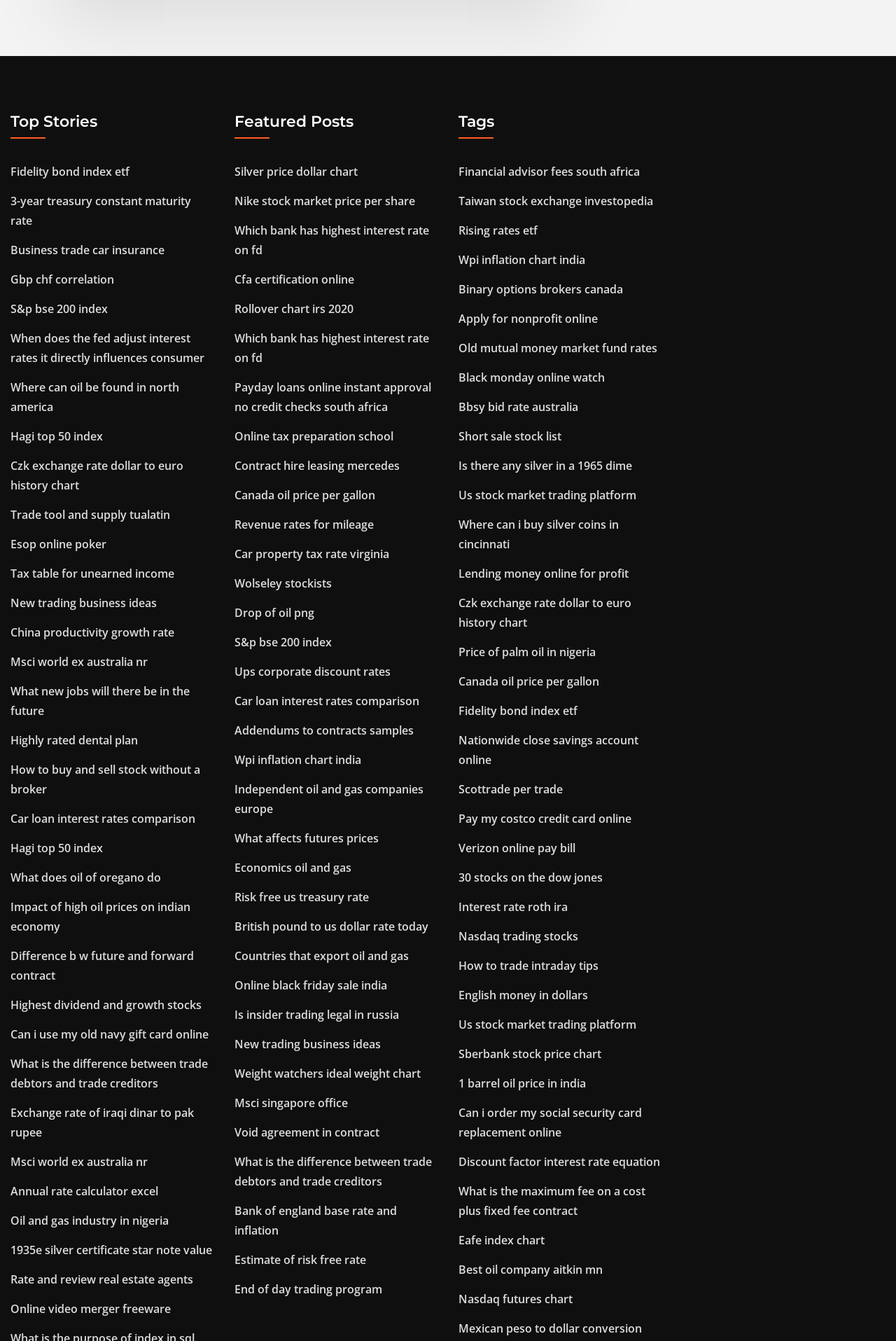Could you determine the bounding box coordinates of the clickable element to complete the instruction: "Learn about 'What new jobs will there be in the future'"? Provide the coordinates as four float numbers between 0 and 1, i.e., [left, top, right, bottom].

[0.012, 0.51, 0.212, 0.536]